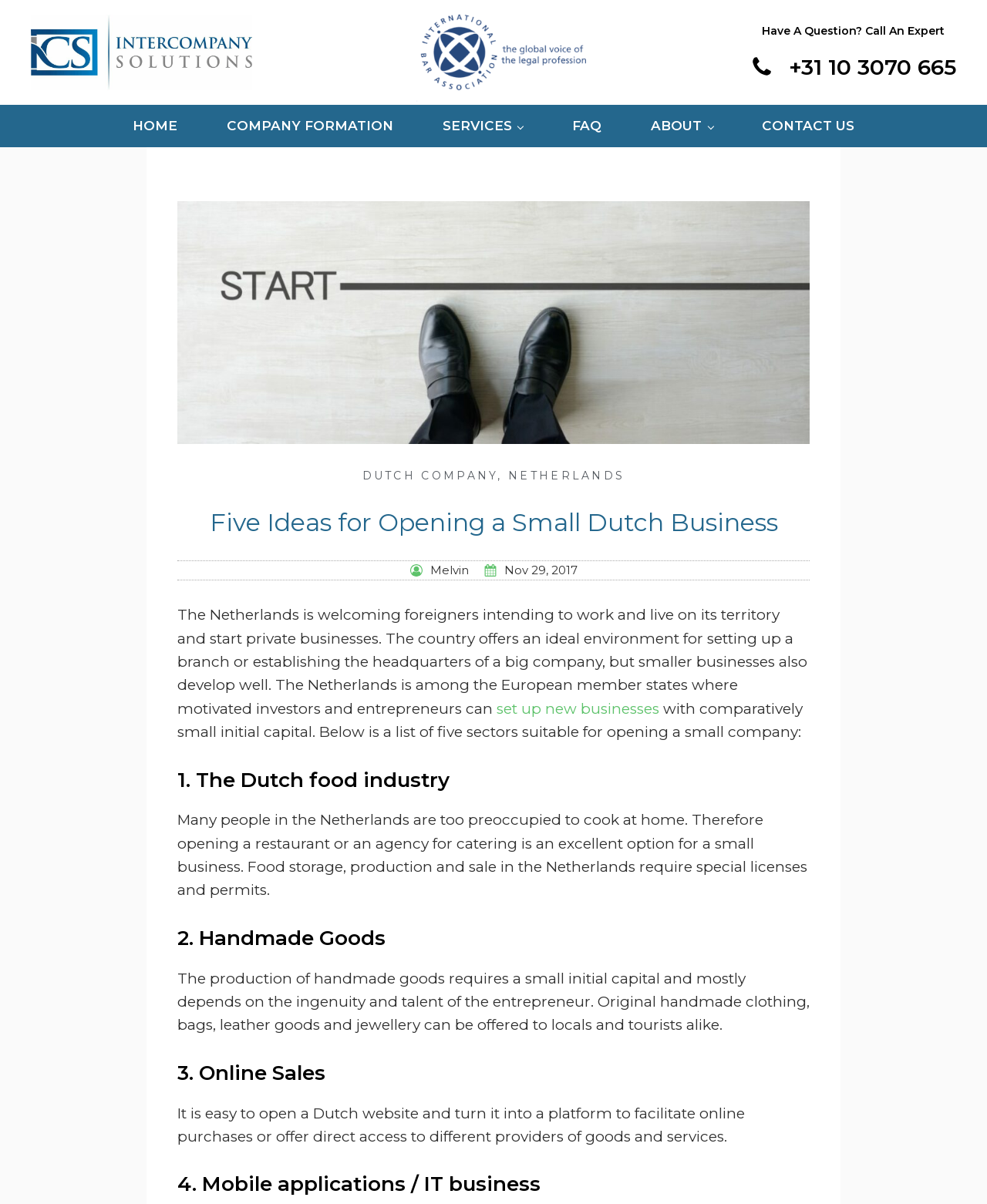How many sectors are suitable for opening a small company?
Look at the screenshot and respond with a single word or phrase.

five